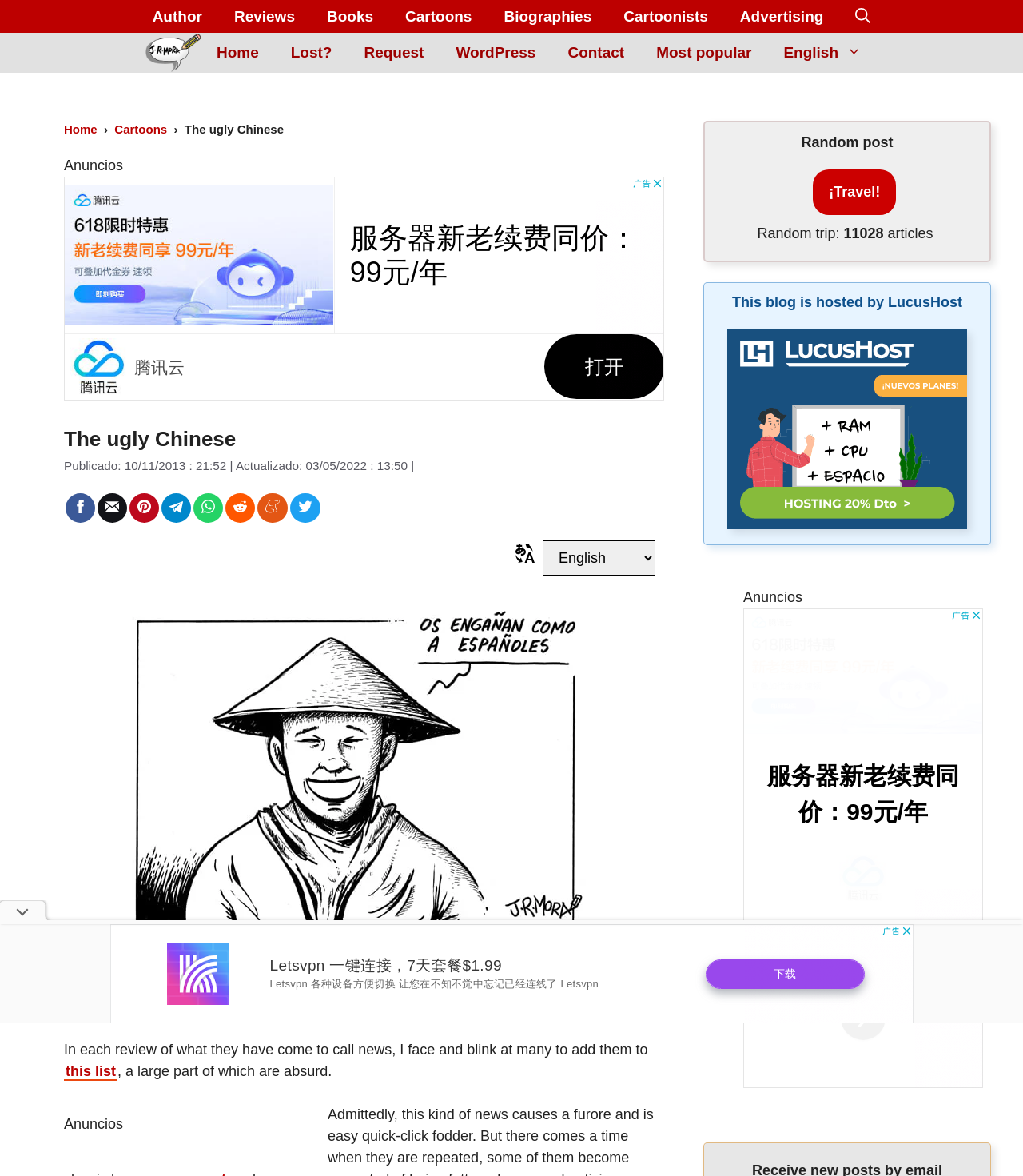What is the name of the blog?
Analyze the image and provide a thorough answer to the question.

I found the answer by looking at the root element 'The ugly Chinese » JRMora, humor gráfico' which suggests that JRMora is the name of the blog.